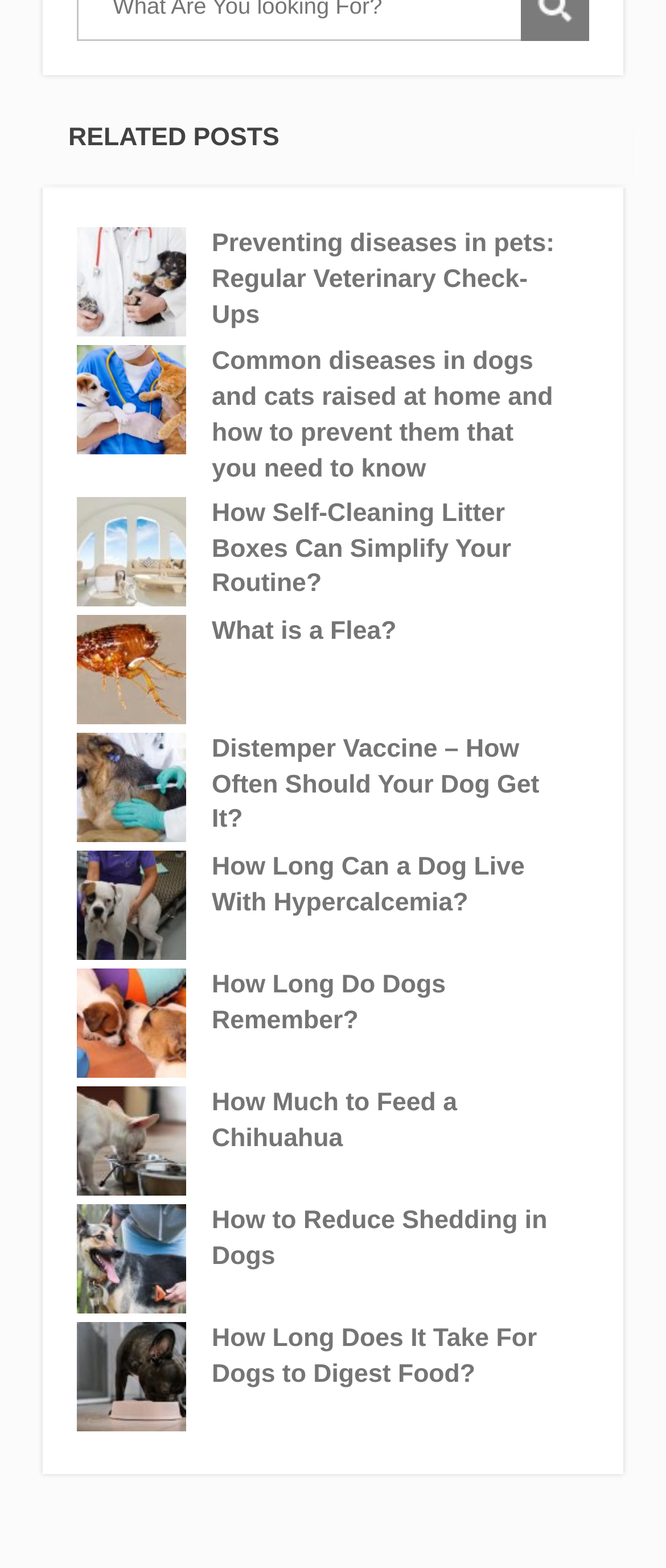Determine the coordinates of the bounding box for the clickable area needed to execute this instruction: "read about common diseases in dogs and cats".

[0.318, 0.221, 0.833, 0.311]